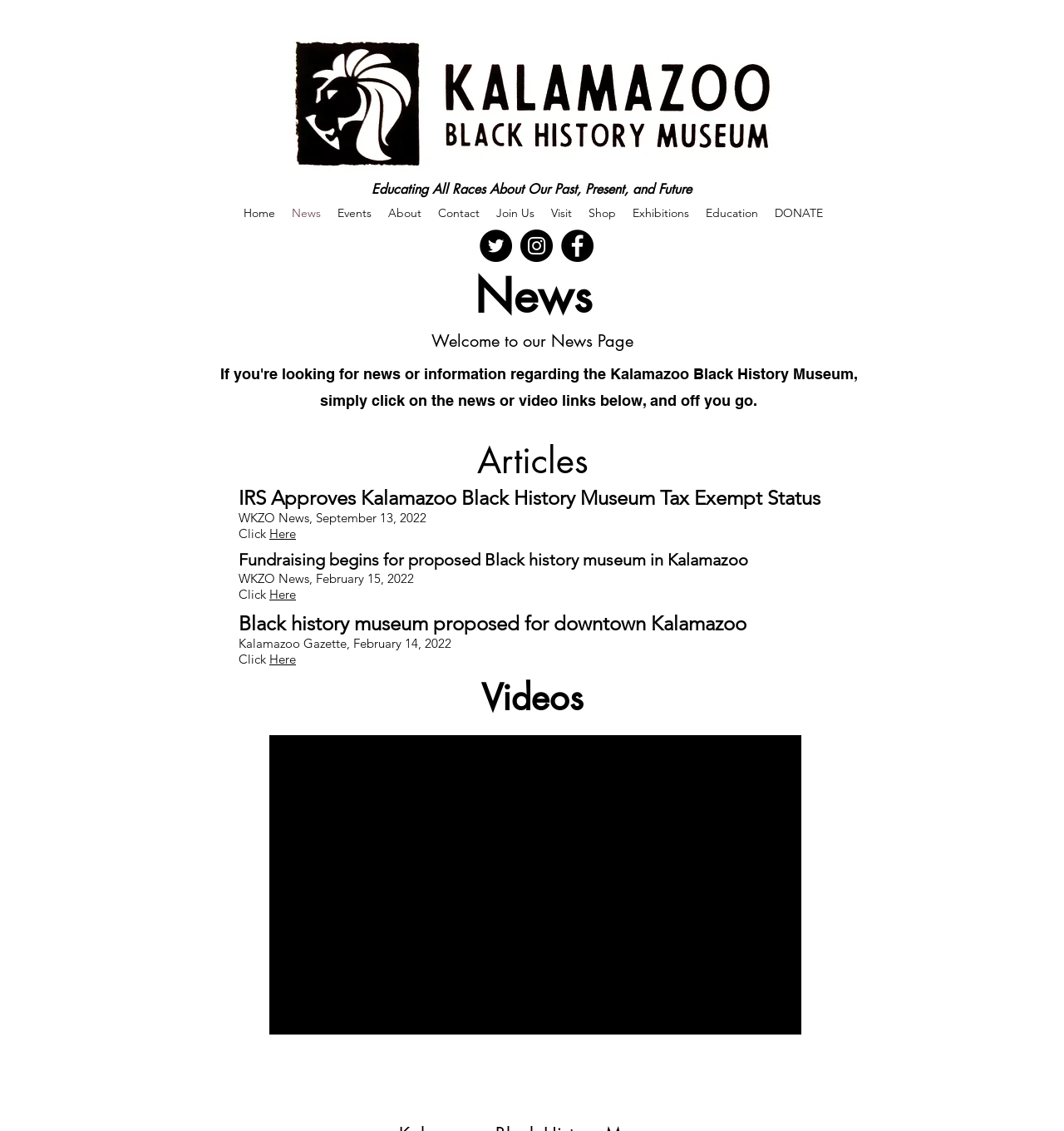Locate and provide the bounding box coordinates for the HTML element that matches this description: "Education".

[0.655, 0.177, 0.72, 0.199]